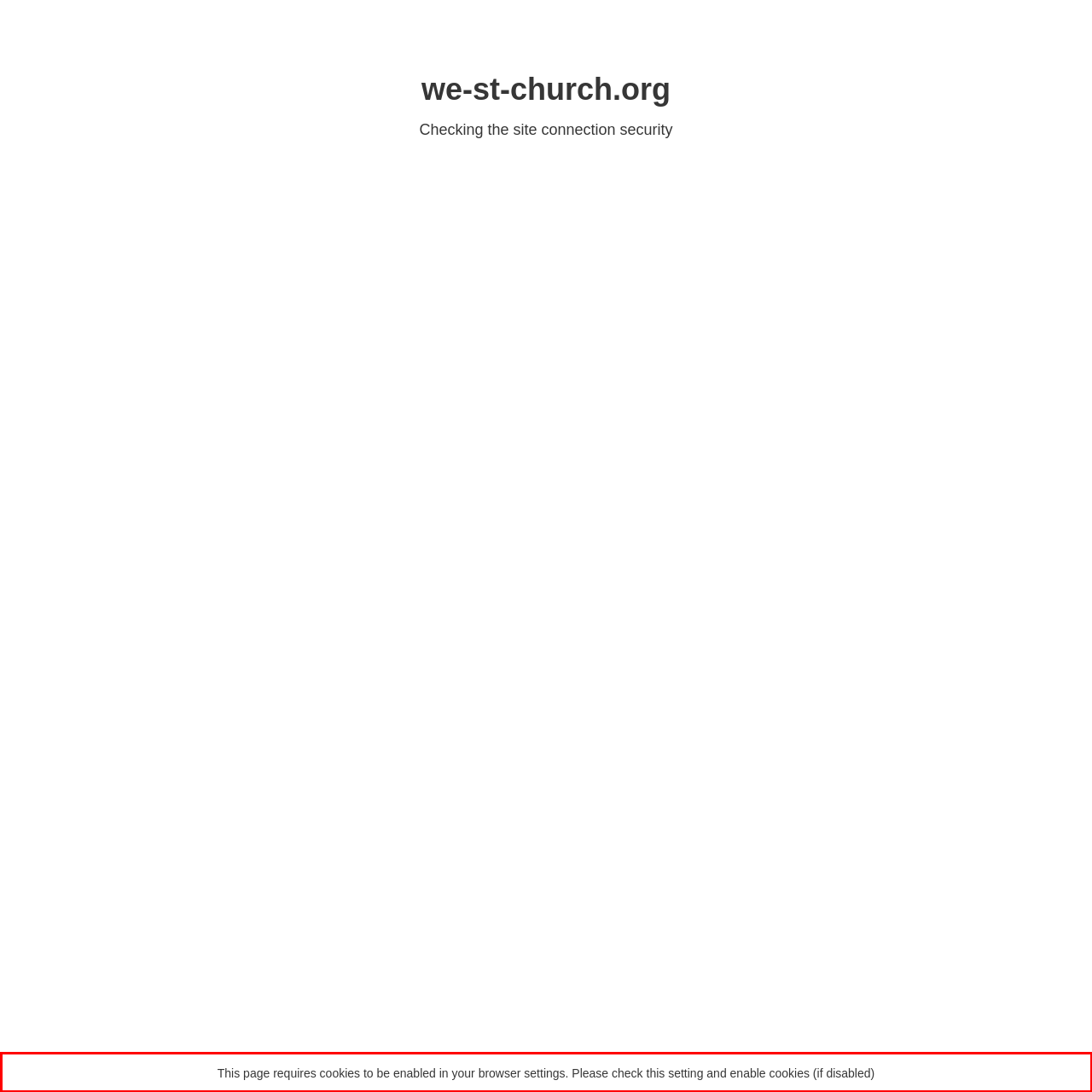You are looking at a screenshot of a webpage with a red rectangle bounding box. Use OCR to identify and extract the text content found inside this red bounding box.

This page requires cookies to be enabled in your browser settings. Please check this setting and enable cookies (if disabled)